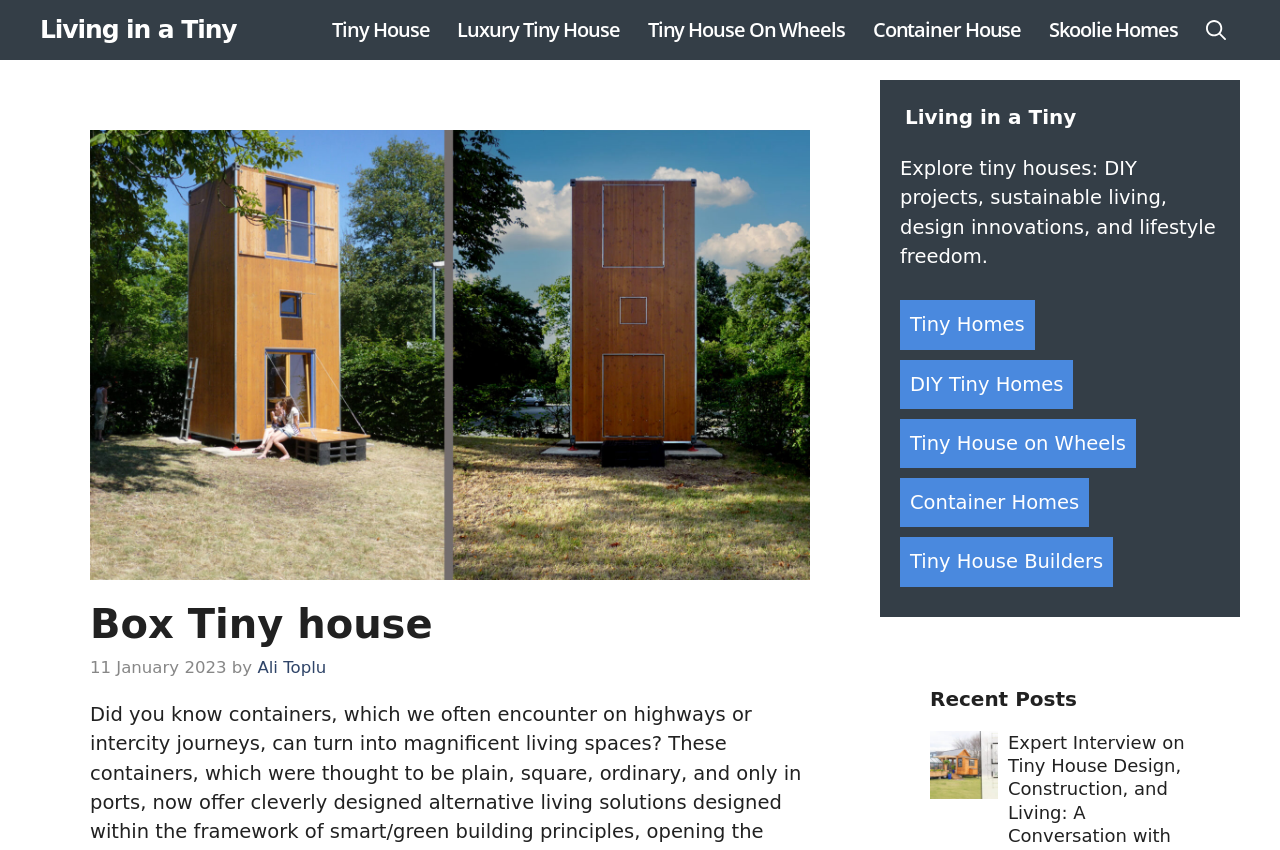Please reply with a single word or brief phrase to the question: 
What is the date of the latest post?

11 January 2023